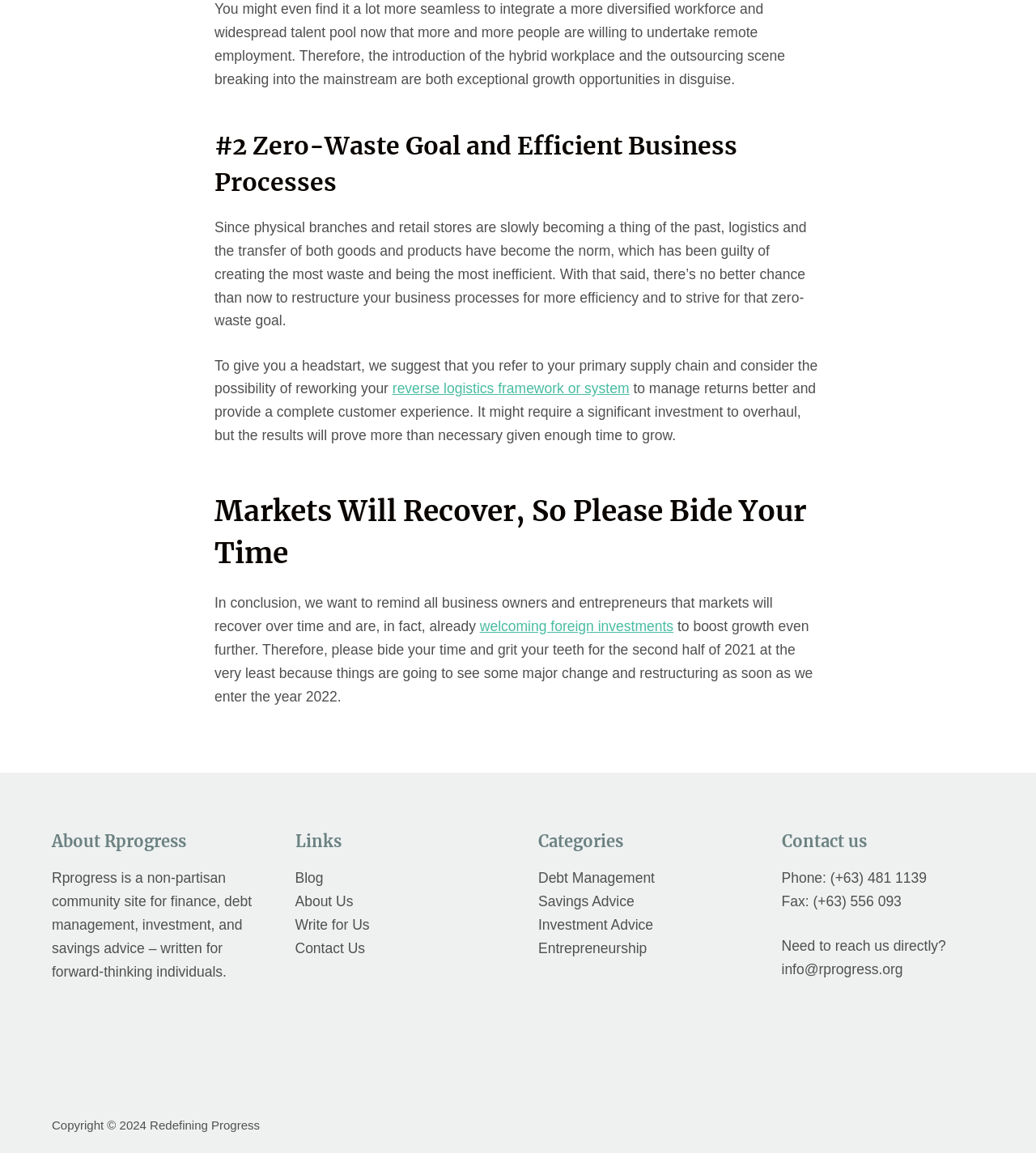Find the bounding box coordinates of the element you need to click on to perform this action: 'Sign up for the newsletter'. The coordinates should be represented by four float values between 0 and 1, in the format [left, top, right, bottom].

None